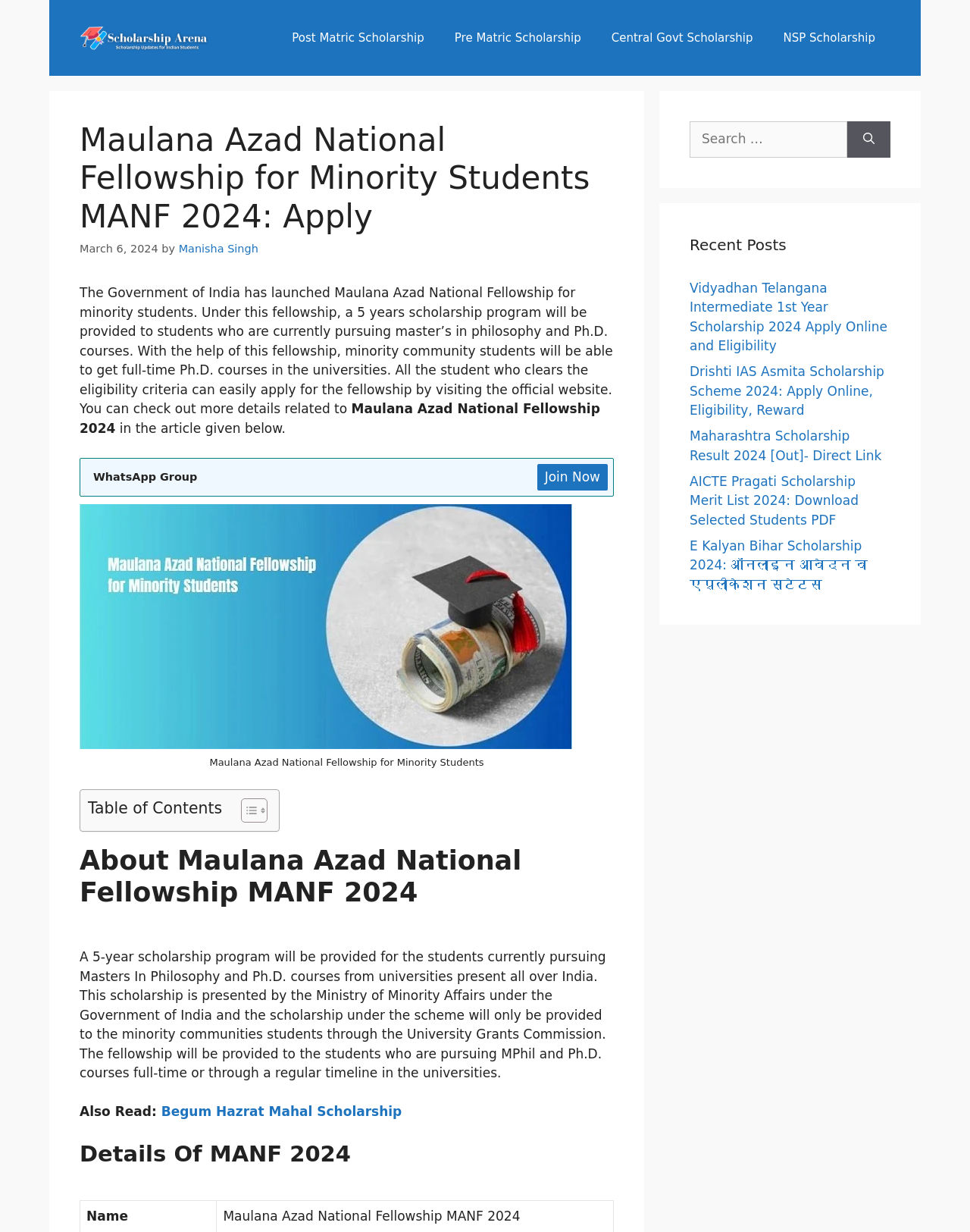Based on the image, please respond to the question with as much detail as possible:
Who is the author of the article?

The author of the article can be found by looking at the link 'Manisha Singh' which is located next to the text 'by' in the content section of the webpage.